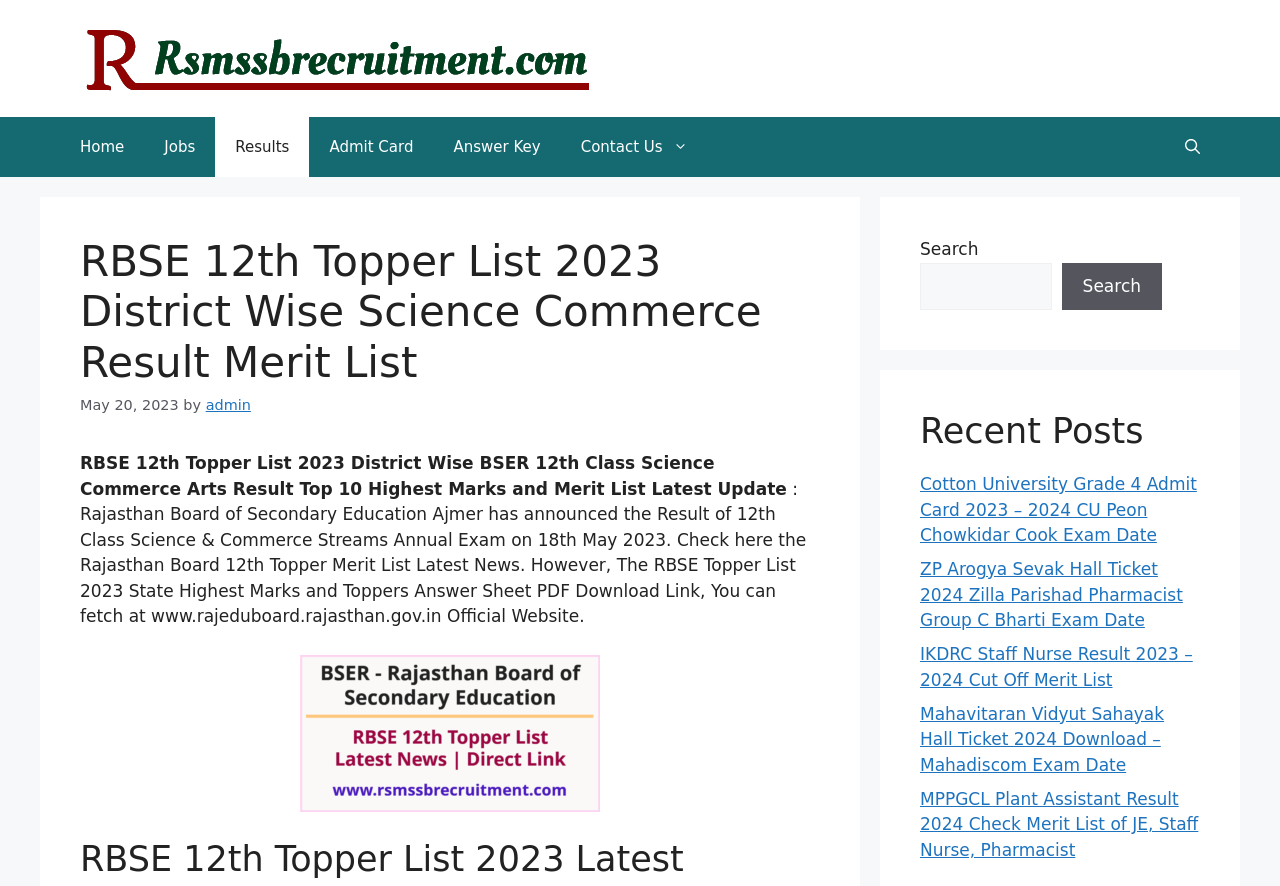What is the date of the 12th class result announcement?
Using the image, give a concise answer in the form of a single word or short phrase.

18th May 2023